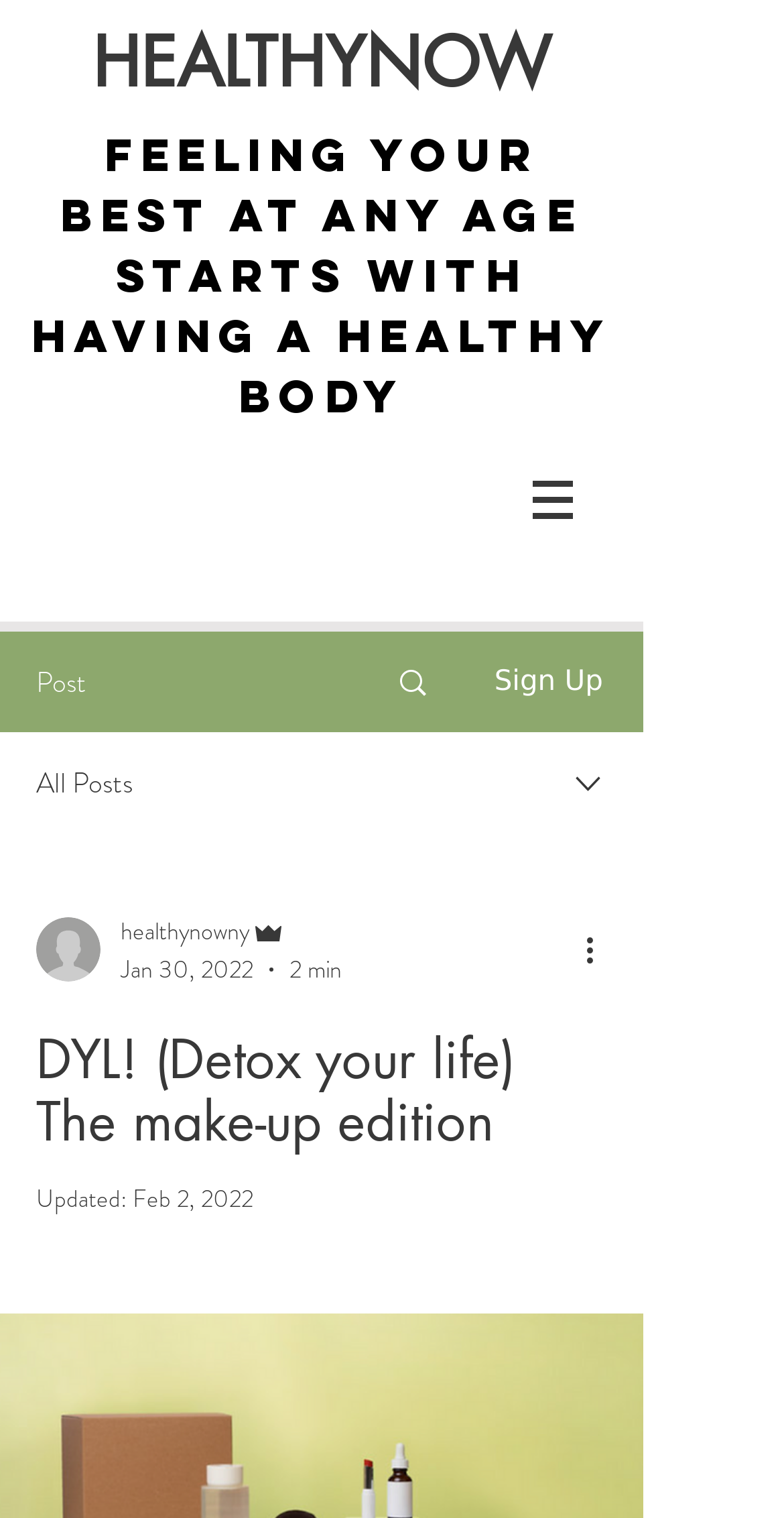Bounding box coordinates are specified in the format (top-left x, top-left y, bottom-right x, bottom-right y). All values are floating point numbers bounded between 0 and 1. Please provide the bounding box coordinate of the region this sentence describes: aria-label="More actions"

[0.738, 0.61, 0.8, 0.641]